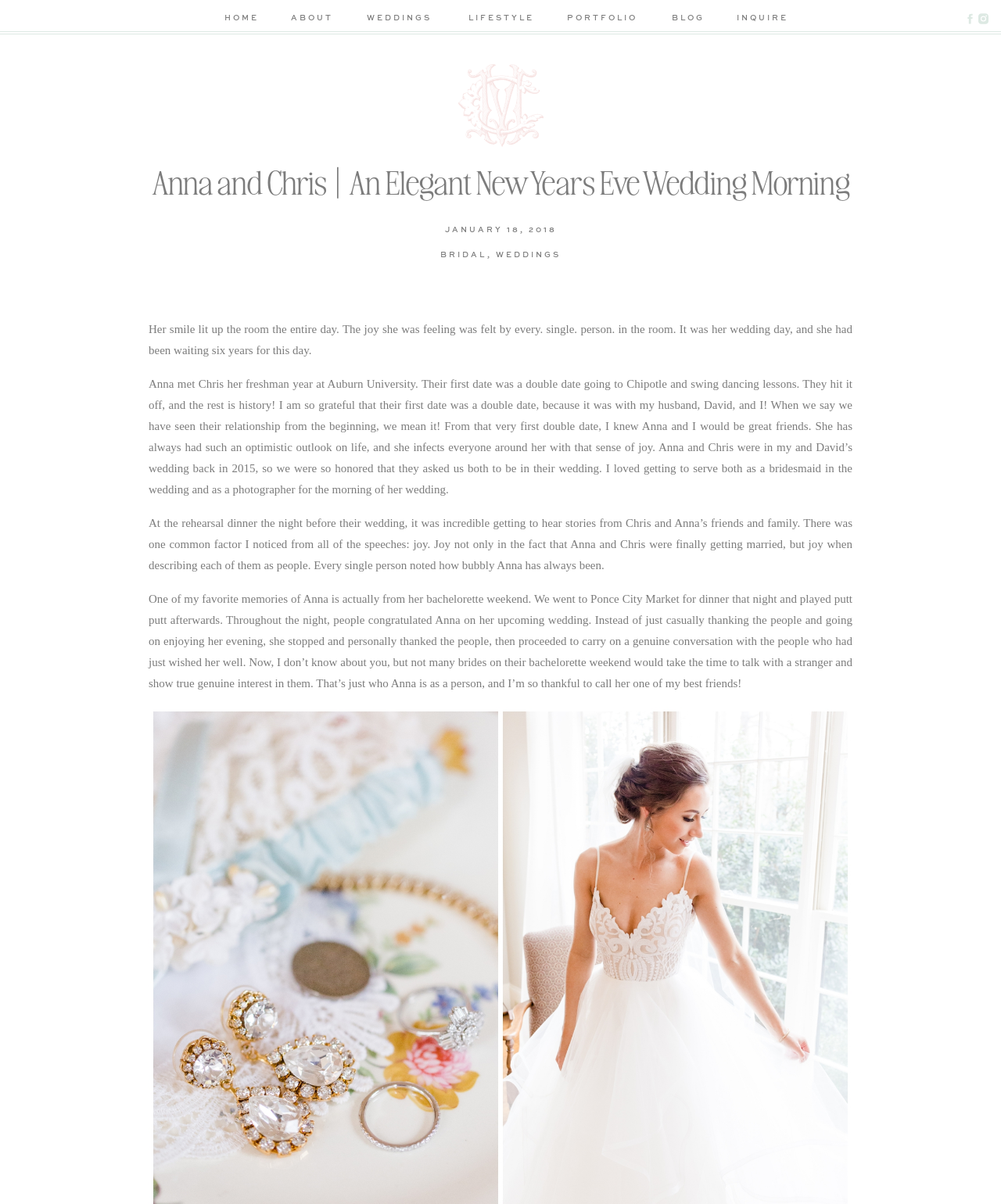Please specify the coordinates of the bounding box for the element that should be clicked to carry out this instruction: "Inquire about the photographer's services". The coordinates must be four float numbers between 0 and 1, formatted as [left, top, right, bottom].

[0.736, 0.009, 0.78, 0.023]